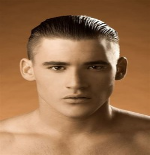Please answer the following question using a single word or phrase: 
What is the expression on the model's face?

Serious